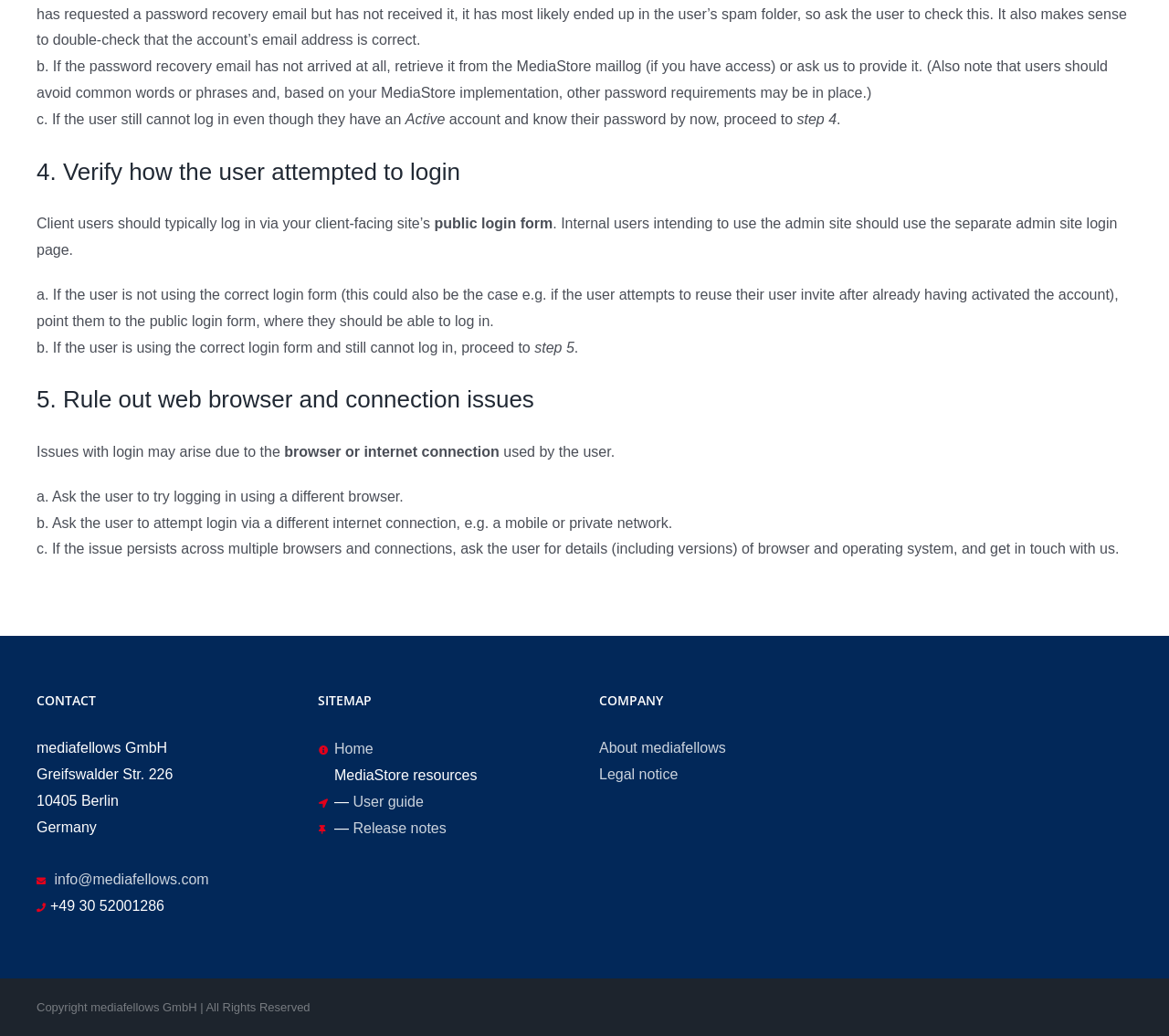What is the company name mentioned in the CONTACT section?
Please answer the question as detailed as possible based on the image.

I looked at the CONTACT section of the webpage and found the company name 'mediafellows GmbH' mentioned along with the address and contact information.